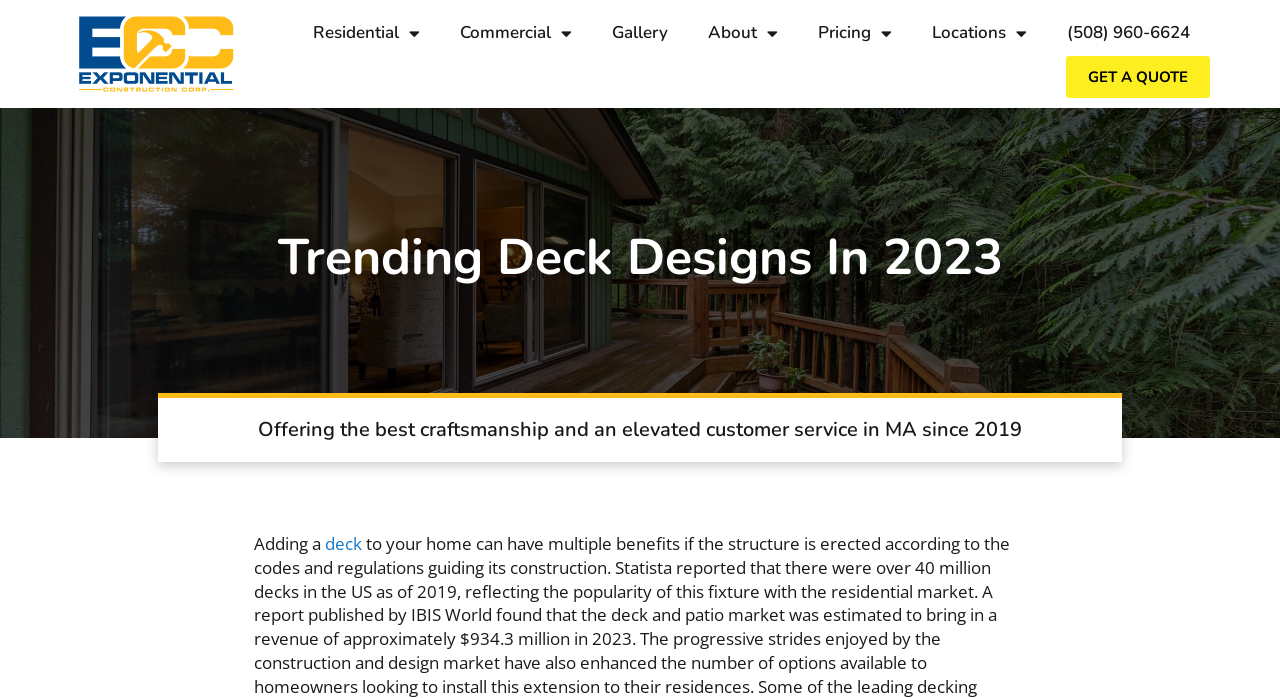How many menu items are there in the top navigation?
Using the image, elaborate on the answer with as much detail as possible.

I counted the number of link elements with the hasPopup property set to menu, which indicates that they are menu items. There are 6 such elements: 'Residential', 'Commercial', 'Gallery', 'About', 'Pricing', and 'Locations'.